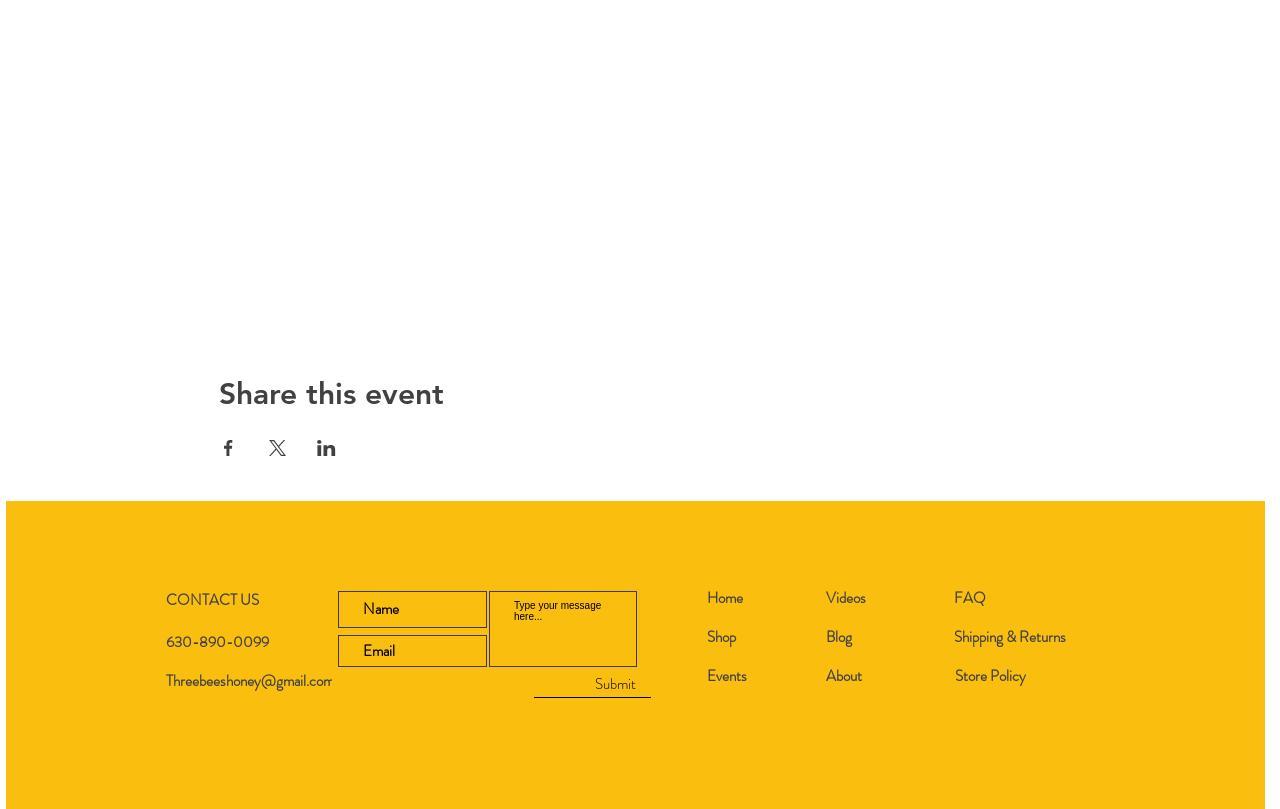Given the description Store Policy, predict the bounding box coordinates of the UI element. Ensure the coordinates are in the format (top-left x, top-left y, bottom-right x, bottom-right y) and all values are between 0 and 1.

[0.746, 0.821, 0.802, 0.848]